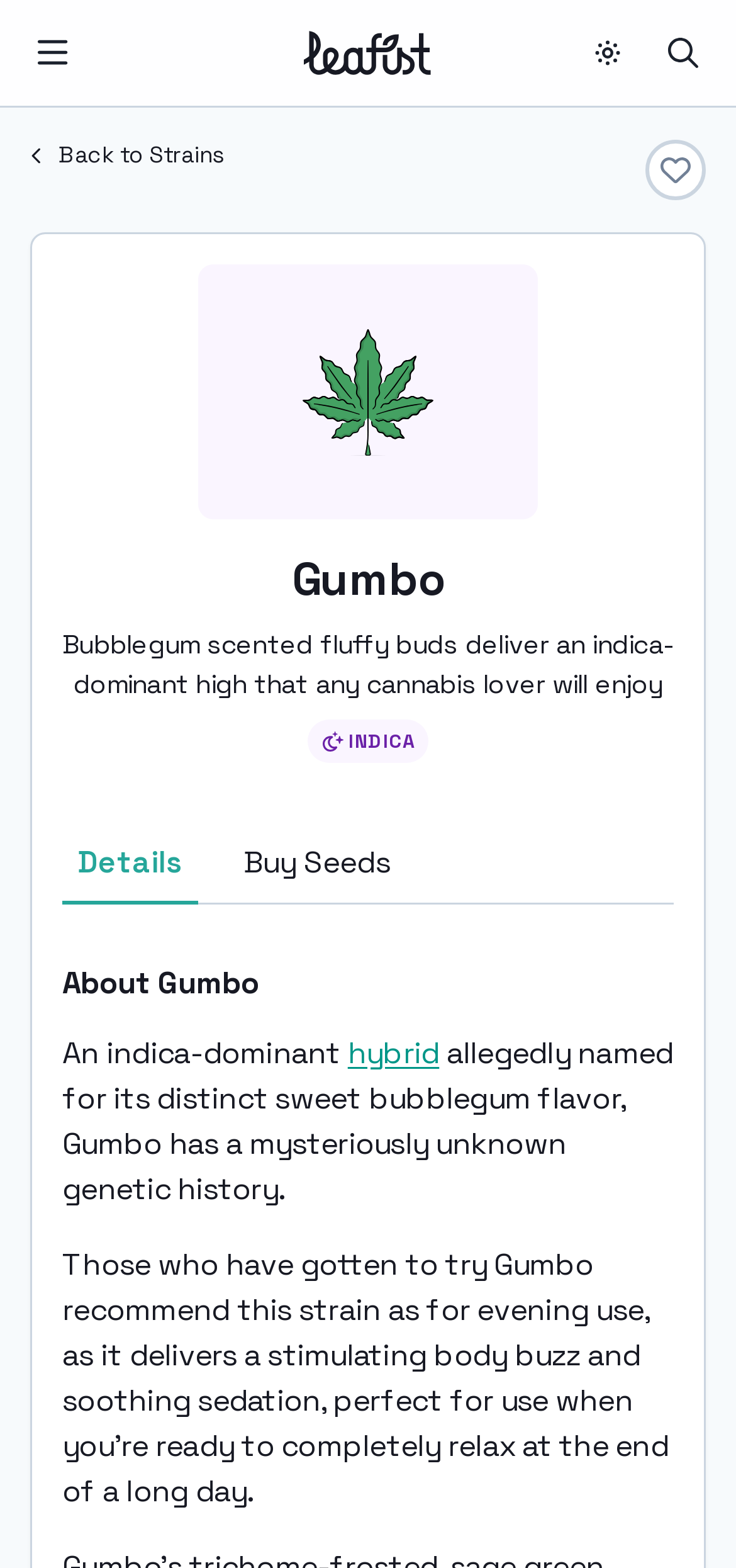Locate the bounding box coordinates of the clickable part needed for the task: "Search for strains".

[0.877, 0.01, 0.979, 0.058]